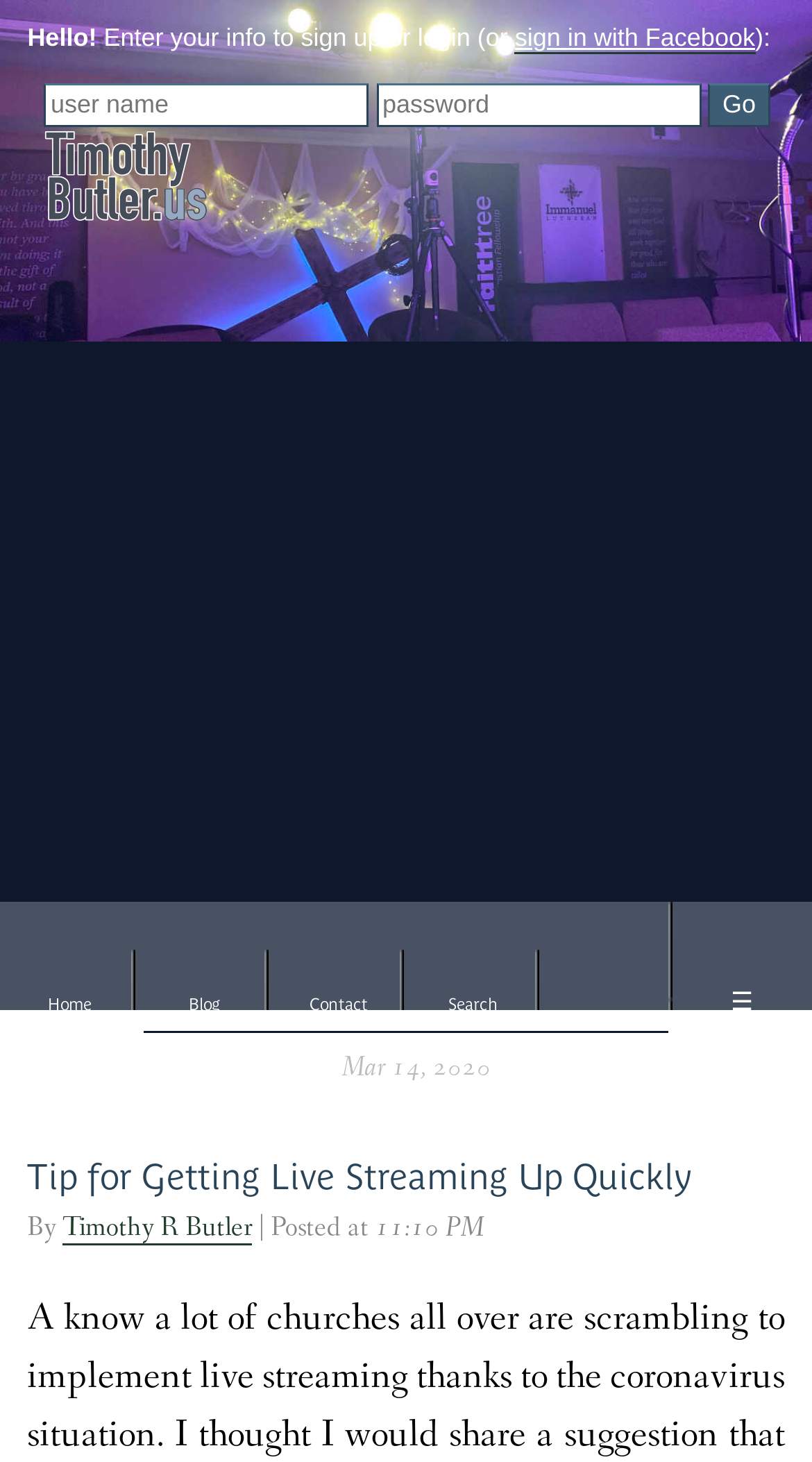What is the time of the article posting?
Please answer the question as detailed as possible.

I found the time by looking at the text '11:10 PM' which is located next to the date 'Mar 14, 2020' below the main heading.